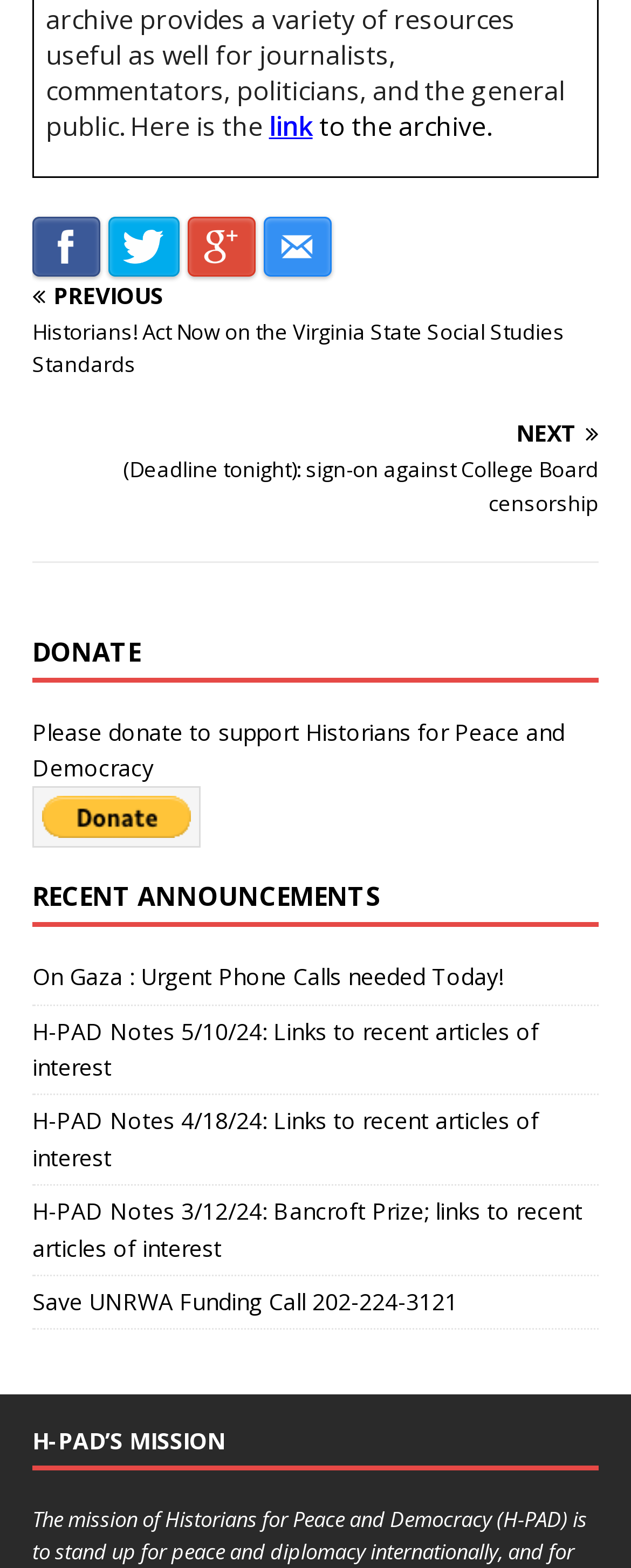How many recent announcements are listed on the webpage?
Look at the image and provide a short answer using one word or a phrase.

5